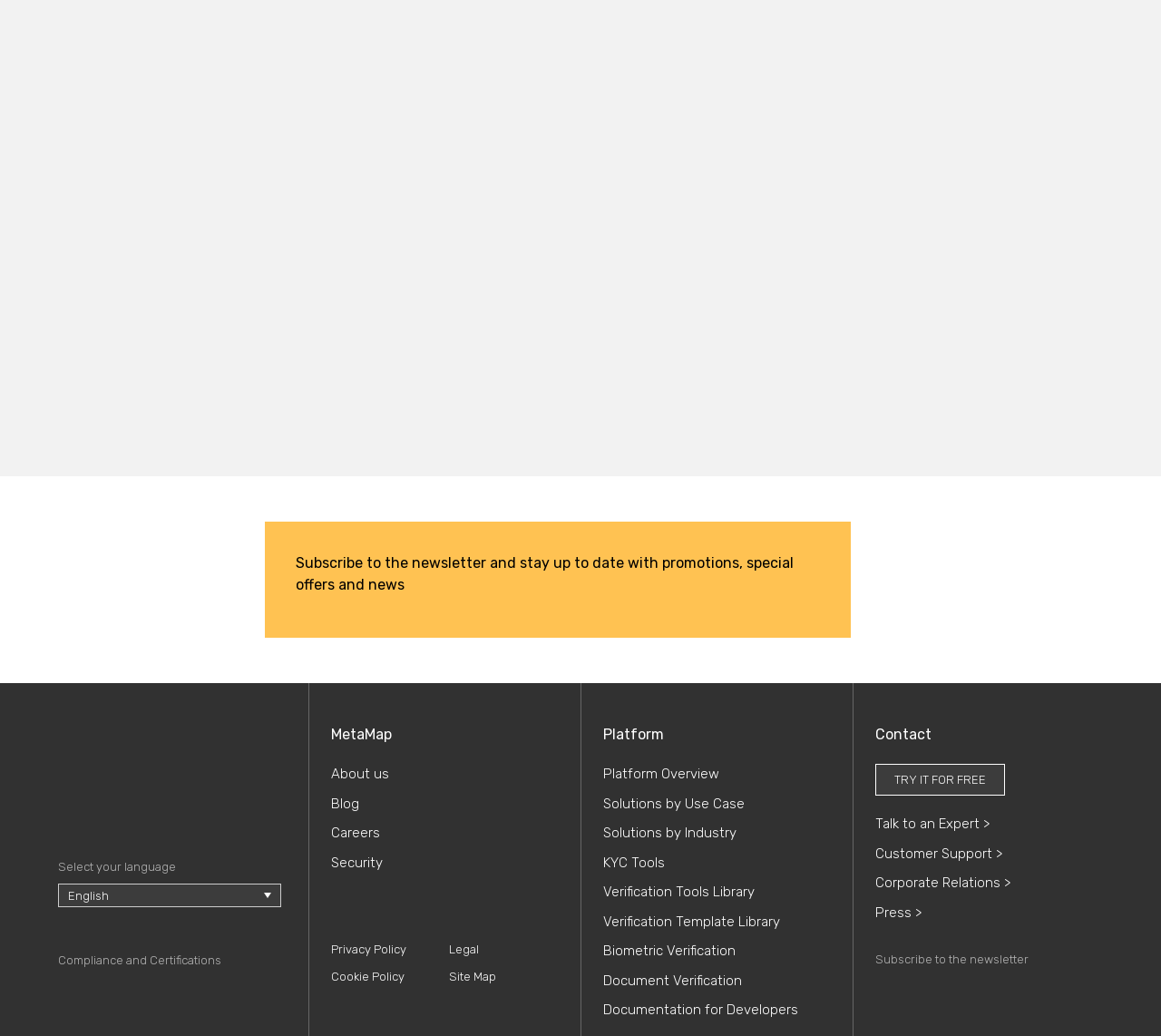Determine the bounding box coordinates of the region that needs to be clicked to achieve the task: "Try it for free".

[0.754, 0.737, 0.866, 0.768]